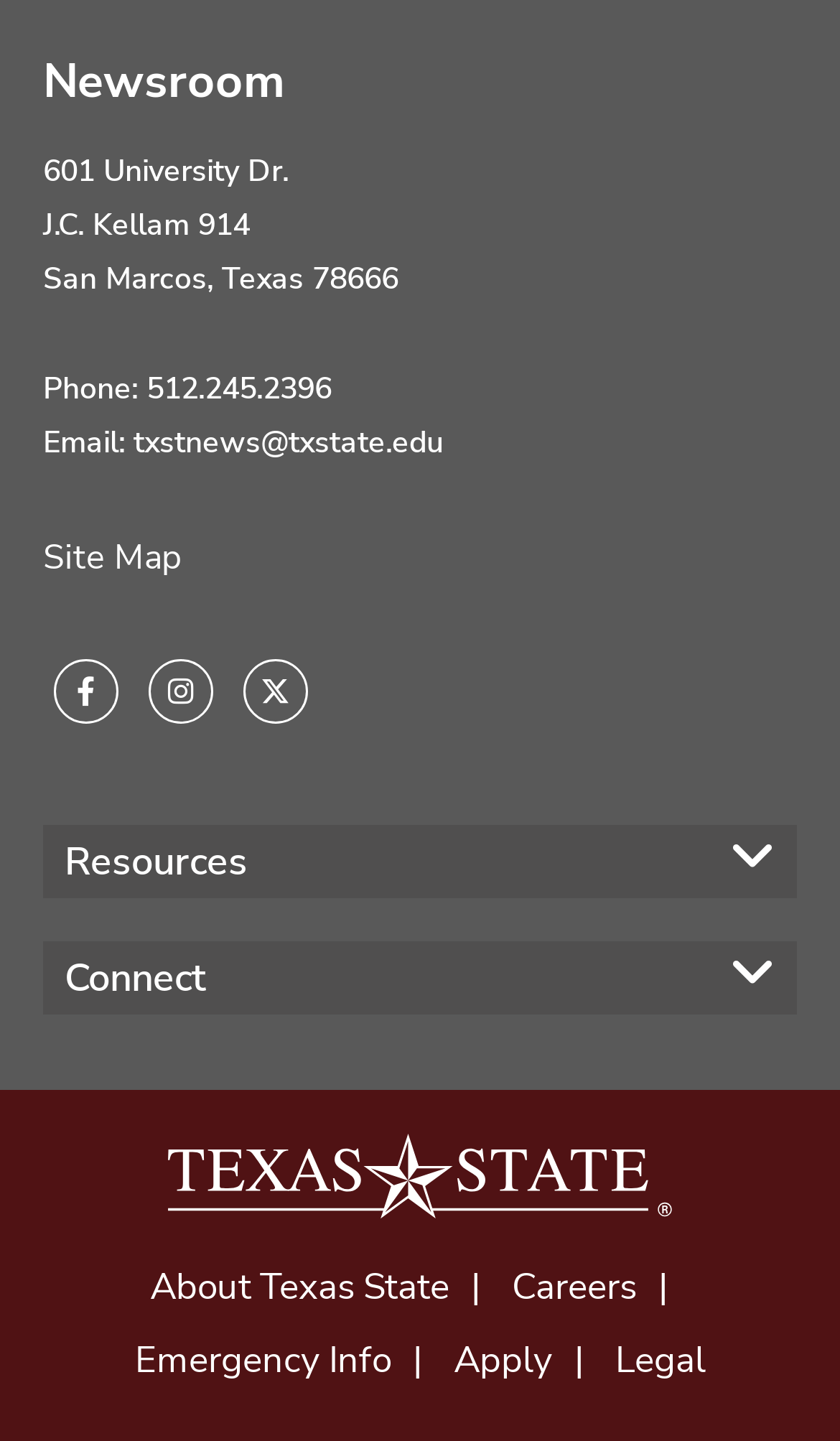Please locate the bounding box coordinates of the element that needs to be clicked to achieve the following instruction: "Access Resources". The coordinates should be four float numbers between 0 and 1, i.e., [left, top, right, bottom].

[0.051, 0.573, 0.949, 0.624]